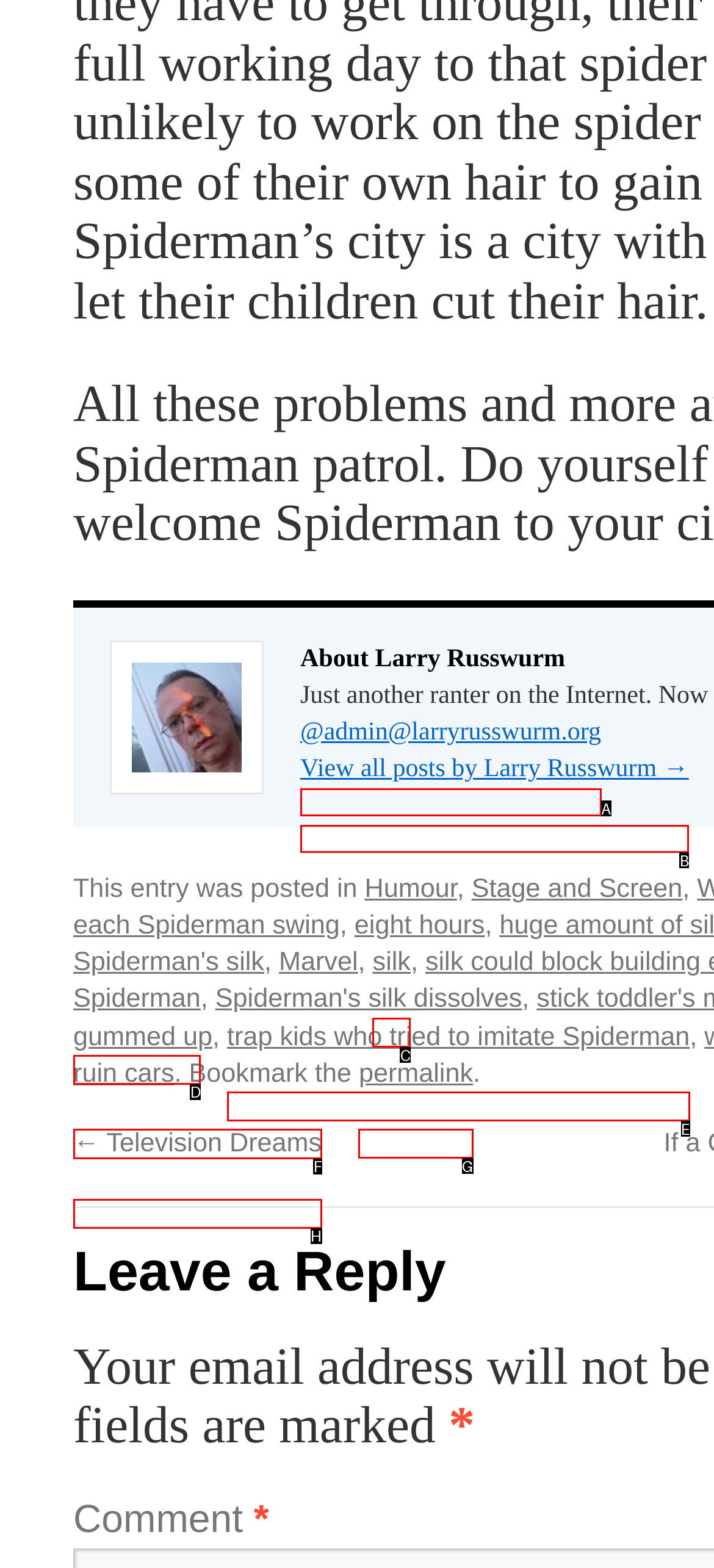Identify the letter of the correct UI element to fulfill the task: Go to previous post from the given options in the screenshot.

F